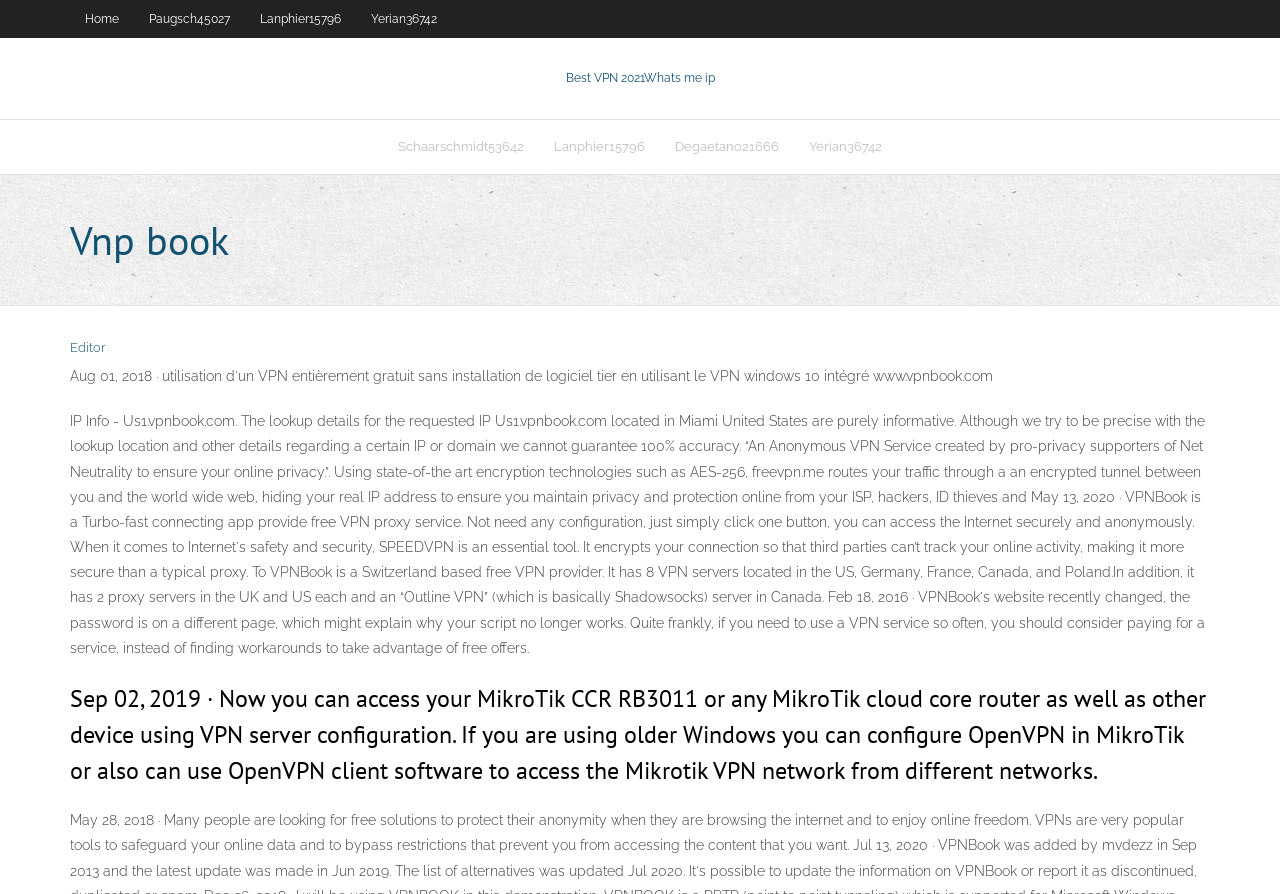Using floating point numbers between 0 and 1, provide the bounding box coordinates in the format (top-left x, top-left y, bottom-right x, bottom-right y). Locate the UI element described here: Best VPN 2021Whats me ip

[0.442, 0.079, 0.558, 0.095]